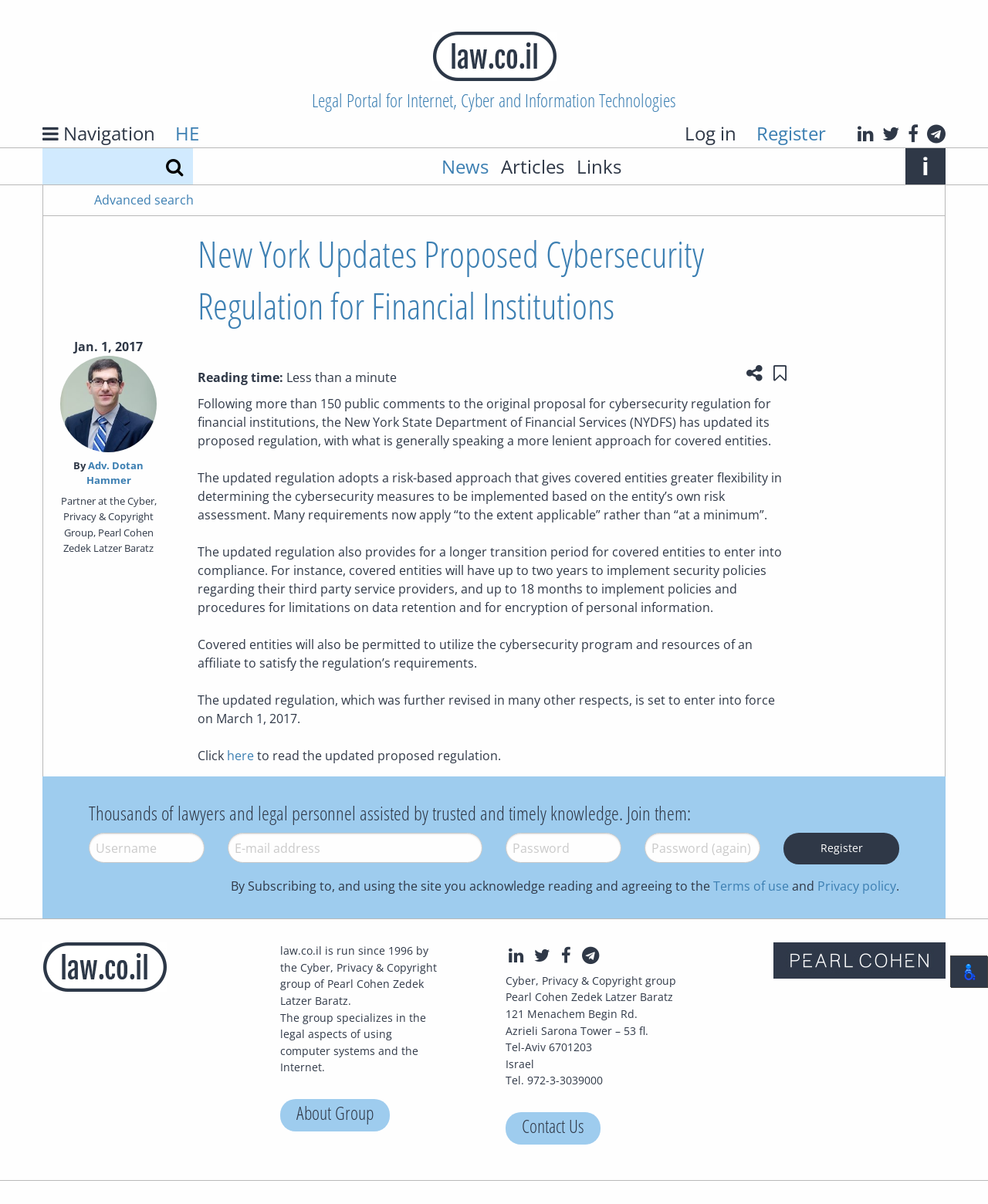Locate the bounding box coordinates of the element that should be clicked to execute the following instruction: "Read the news article".

[0.044, 0.179, 0.956, 0.645]